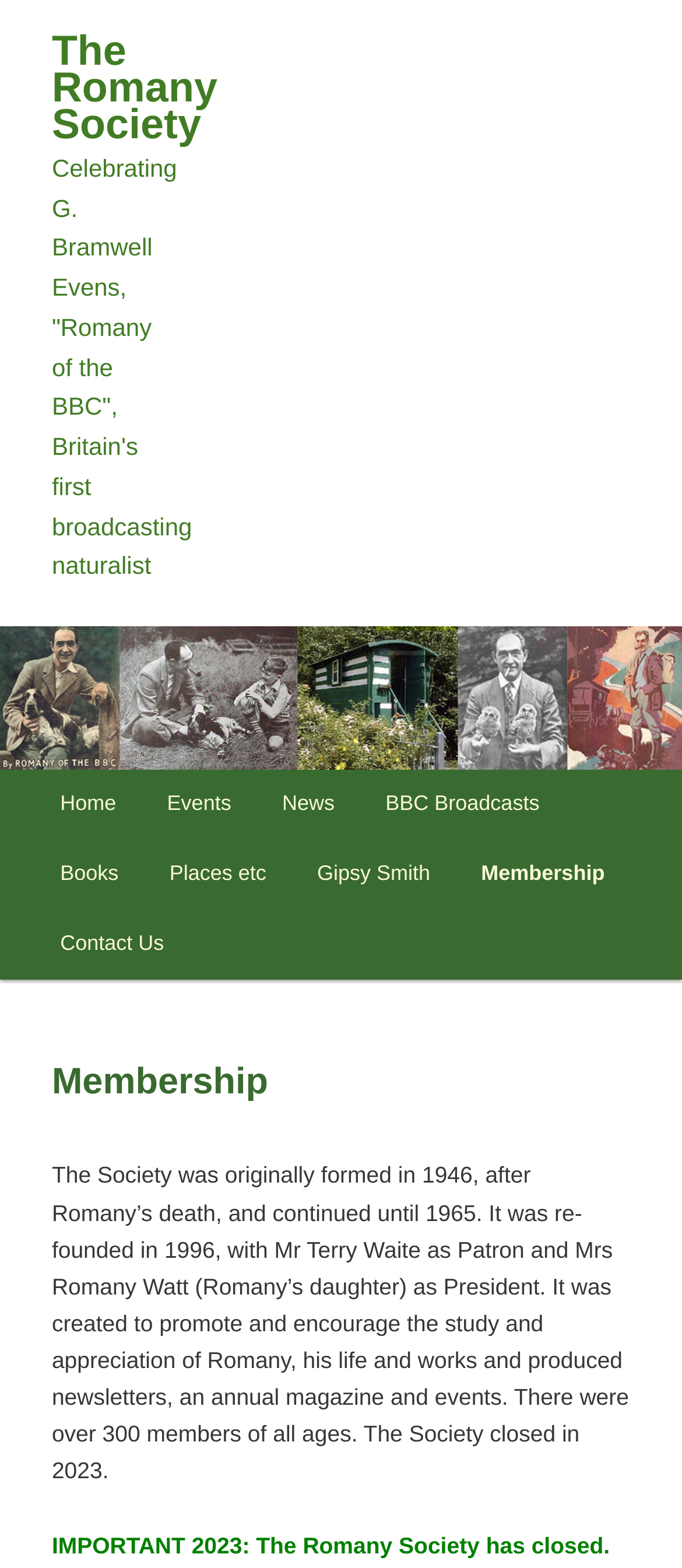Write an extensive caption that covers every aspect of the webpage.

The webpage is about the membership of The Romany Society. At the top, there is a heading with the title "The Romany Society" and a link with the same name. Below it, there is a heading that celebrates G. Bramwell Evens, "Romany of the BBC", Britain's first broadcasting naturalist.

On the left side, there is a main menu with links to different sections of the website, including "Home", "Events", "News", "BBC Broadcasts", "Books", "Places etc", "Gipsy Smith", "Membership", and "Contact Us". The "Membership" link is highlighted, indicating that the current page is about membership.

Below the main menu, there is a section with a heading "Membership" and a paragraph of text that describes the history of The Romany Society, including its formation, re-founding, and eventual closure in 2023. The text also mentions the society's activities, such as producing newsletters and events, and its membership demographics.